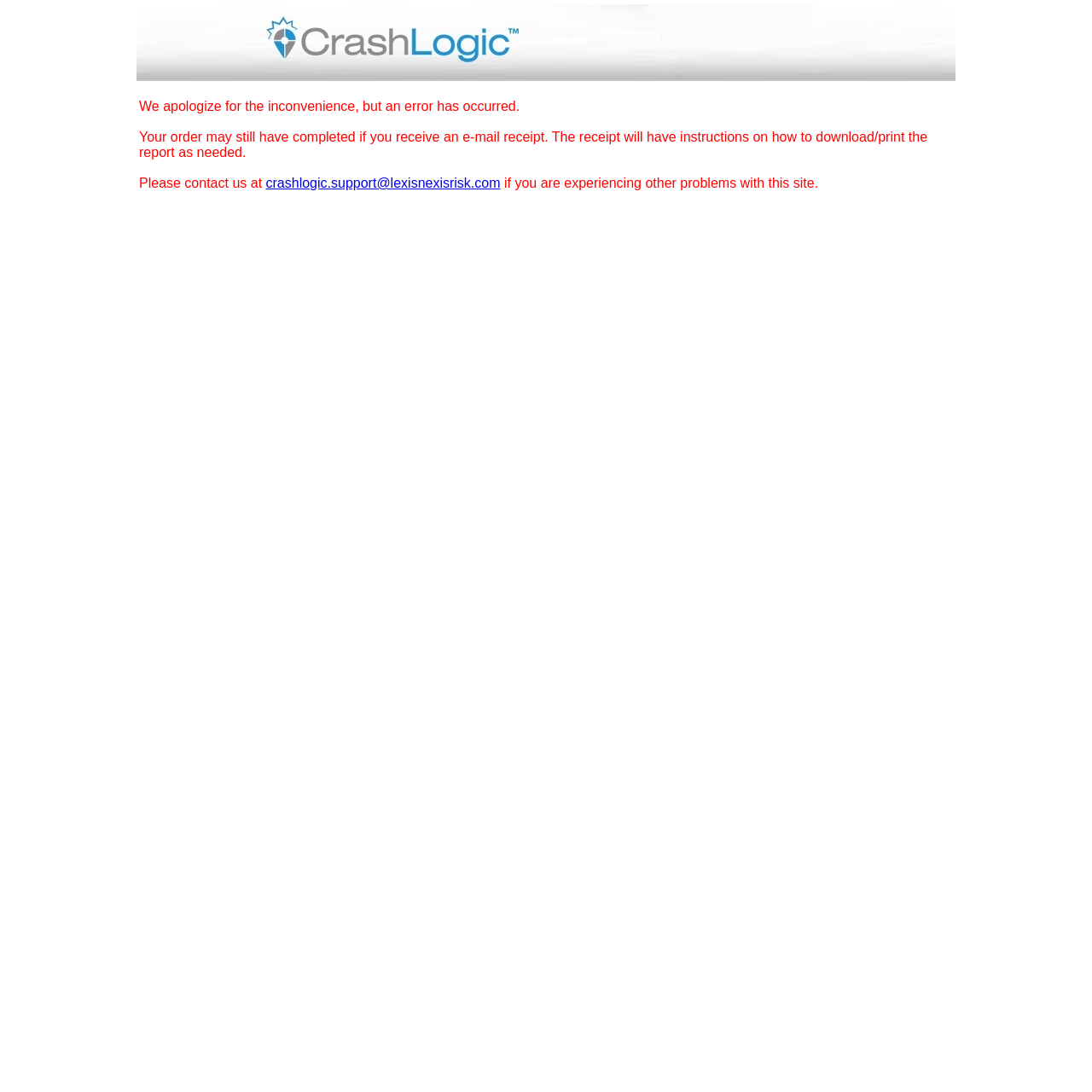From the details in the image, provide a thorough response to the question: What is the current status of the order?

The error message does not explicitly state whether the order has completed or not, but it suggests that it may have completed, and the user should check their email for a receipt.